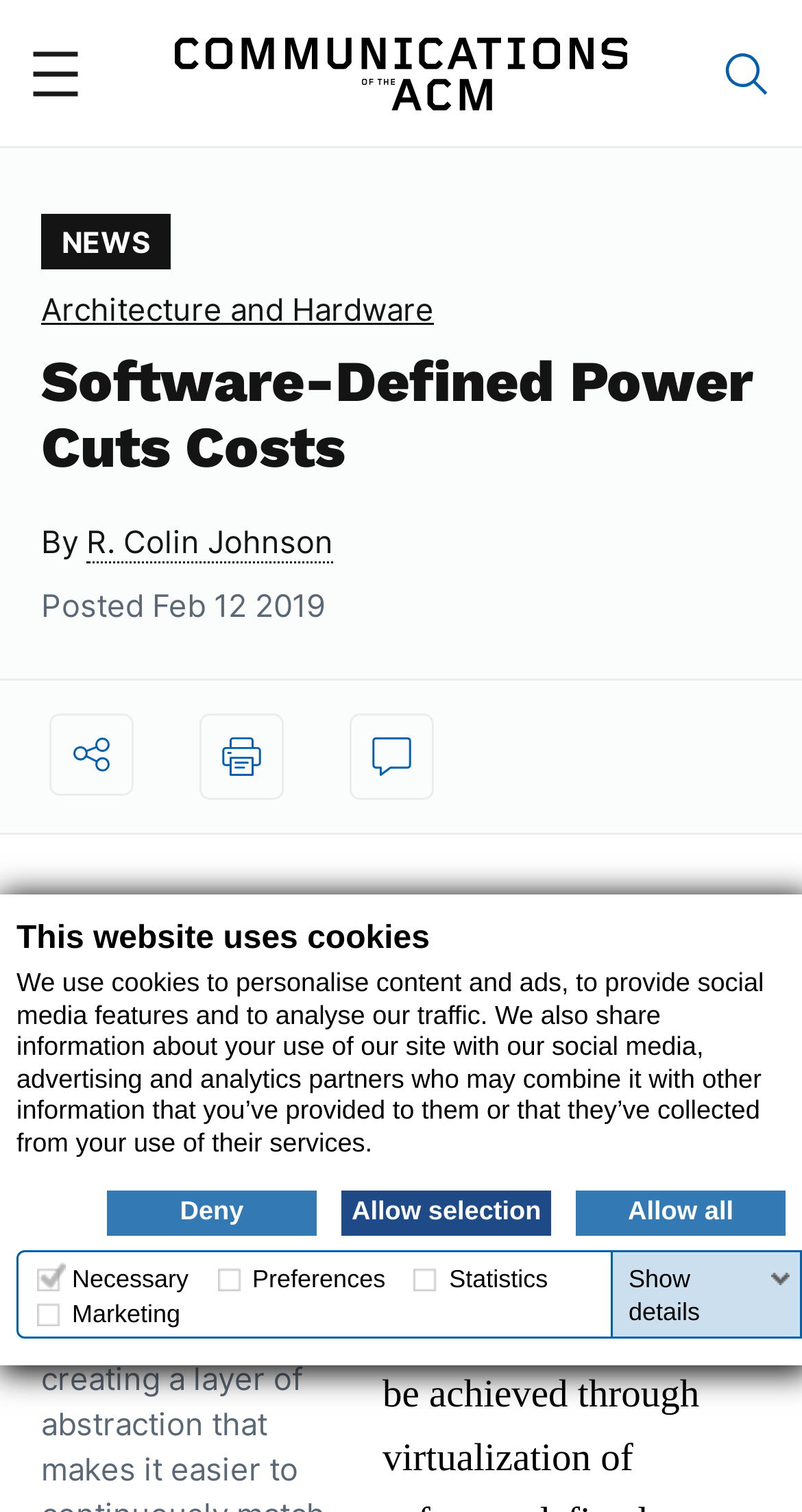Please determine the bounding box coordinates for the element with the description: "Employment".

None